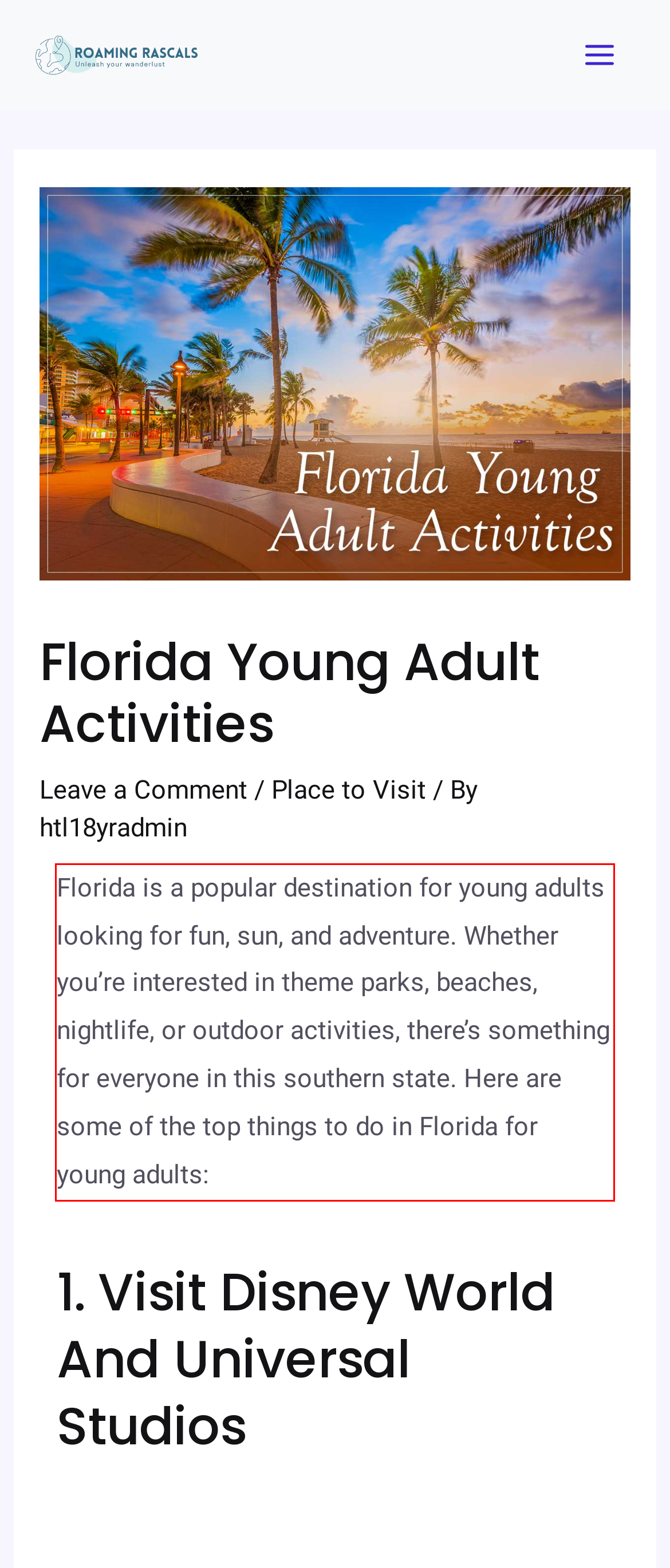Within the screenshot of the webpage, there is a red rectangle. Please recognize and generate the text content inside this red bounding box.

Florida is a popular destination for young adults looking for fun, sun, and adventure. Whether you’re interested in theme parks, beaches, nightlife, or outdoor activities, there’s something for everyone in this southern state. Here are some of the top things to do in Florida for young adults: